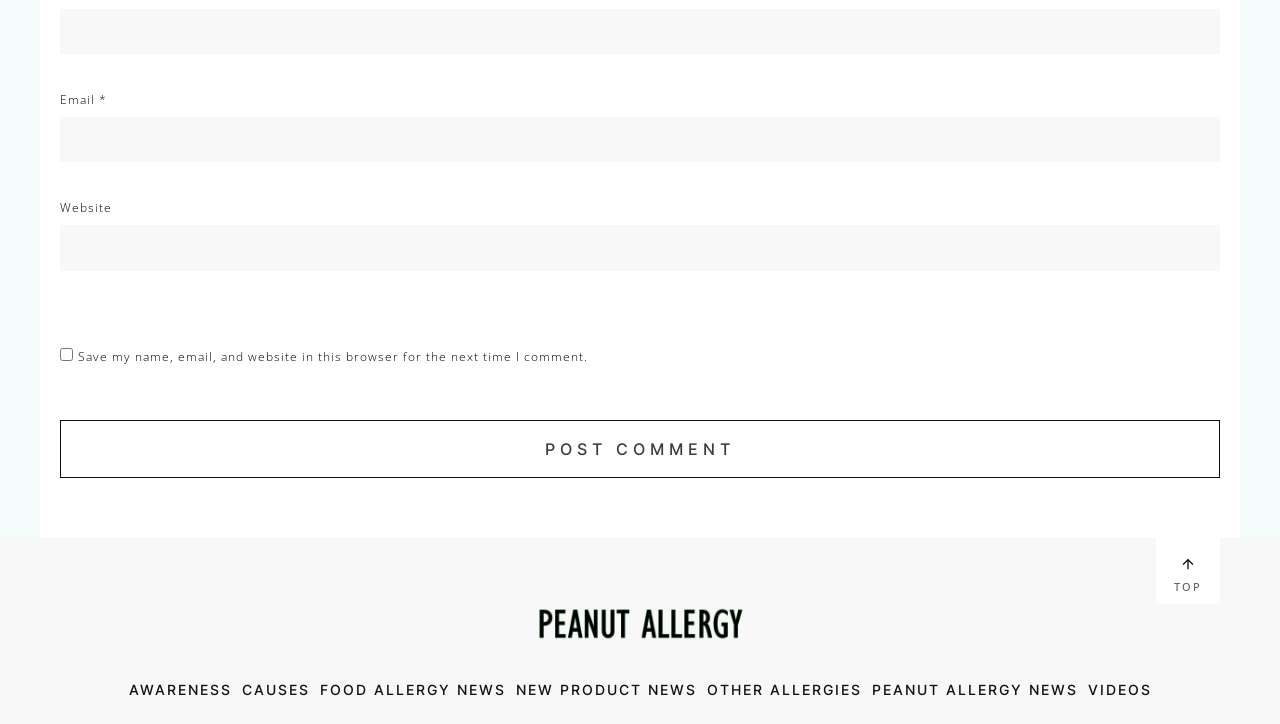Determine the bounding box coordinates for the clickable element to execute this instruction: "Visit the FOOD ALLERGY NEWS page". Provide the coordinates as four float numbers between 0 and 1, i.e., [left, top, right, bottom].

[0.25, 0.933, 0.395, 0.972]